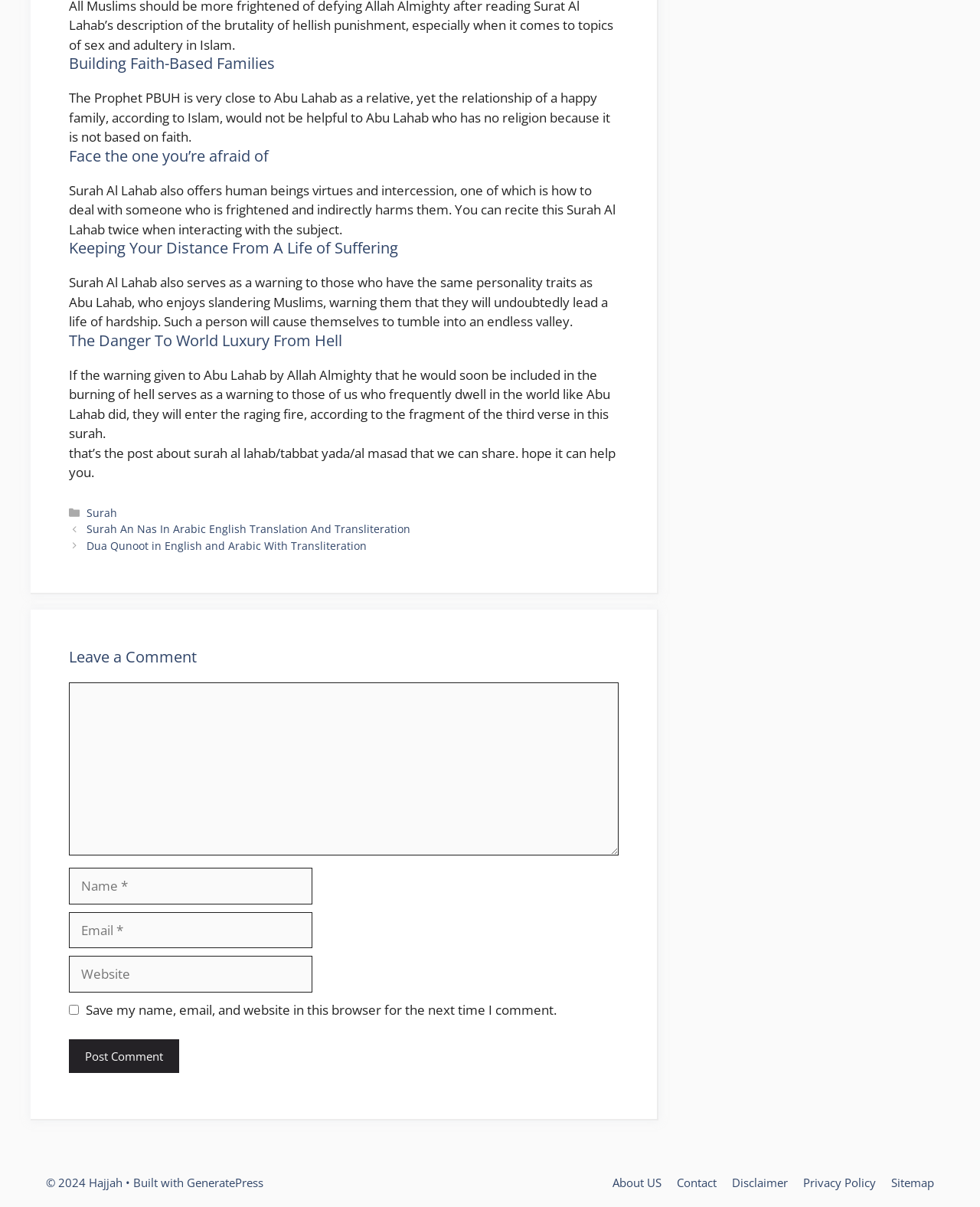Examine the image carefully and respond to the question with a detailed answer: 
What is the theme of the article?

The article discusses the importance of faith in building strong families, using the example of Abu Lahab and the Prophet PBUH, and provides guidance on how to deal with difficult people and avoid a life of suffering.